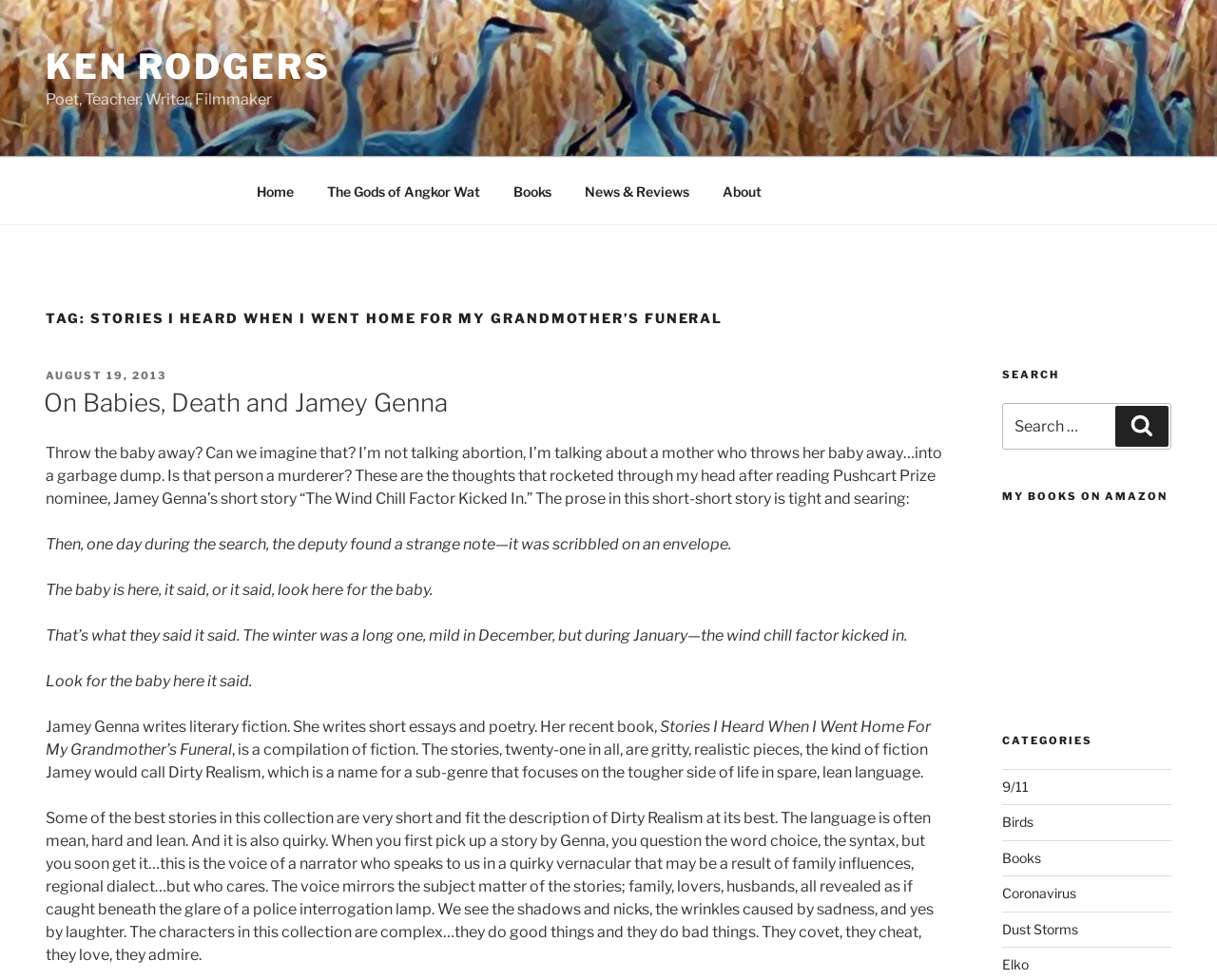Produce an elaborate caption capturing the essence of the webpage.

This webpage is about Ken Rodgers, a poet, teacher, writer, and filmmaker. At the top left, there is a link to his name, followed by a brief description of his profession. Below this, there is a top menu navigation bar with links to "Home", "The Gods of Angkor Wat", "Books", "News & Reviews", and "About".

The main content of the page is a blog post titled "TAG: STORIES I HEARD WHEN I WENT HOME FOR MY GRANDMOTHER’S FUNERAL". The post is divided into several sections, with headings and paragraphs of text. The text discusses the author's thoughts on a short story by Jamey Genna, and includes quotes and summaries of the story. The post also mentions Jamey Genna's book, "Stories I Heard When I Went Home For My Grandmother’s Funeral", which is a collection of fiction stories.

On the right side of the page, there are several sections. The first is a search bar with a heading "SEARCH" and a button to submit the search query. Below this, there is a section titled "MY BOOKS ON AMAZON" with an iframe, likely displaying a list of books. Further down, there is a section titled "CATEGORIES" with links to various categories, including "9/11", "Birds", "Books", "Coronavirus", "Dust Storms", and "Elko".